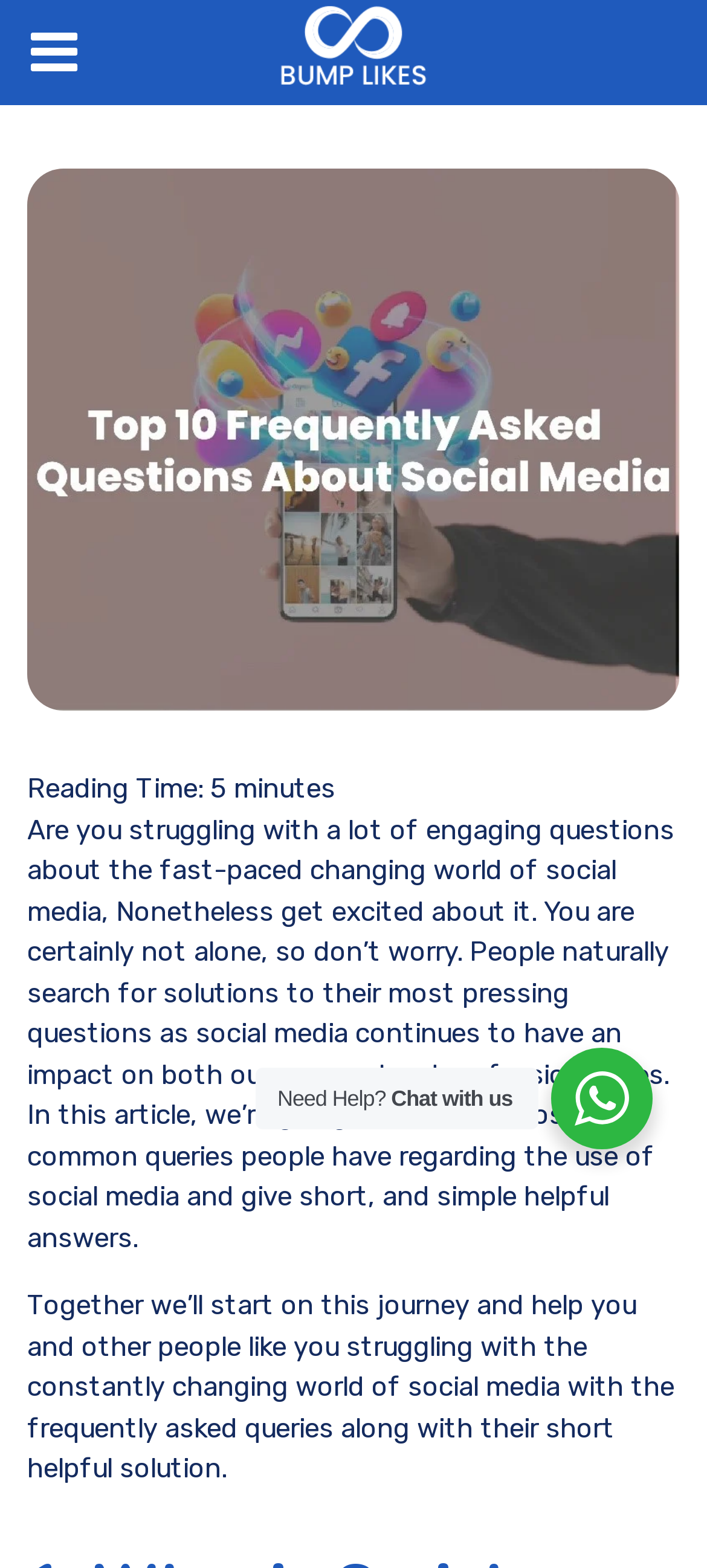How long does it take to read this article?
Provide a short answer using one word or a brief phrase based on the image.

Minutes